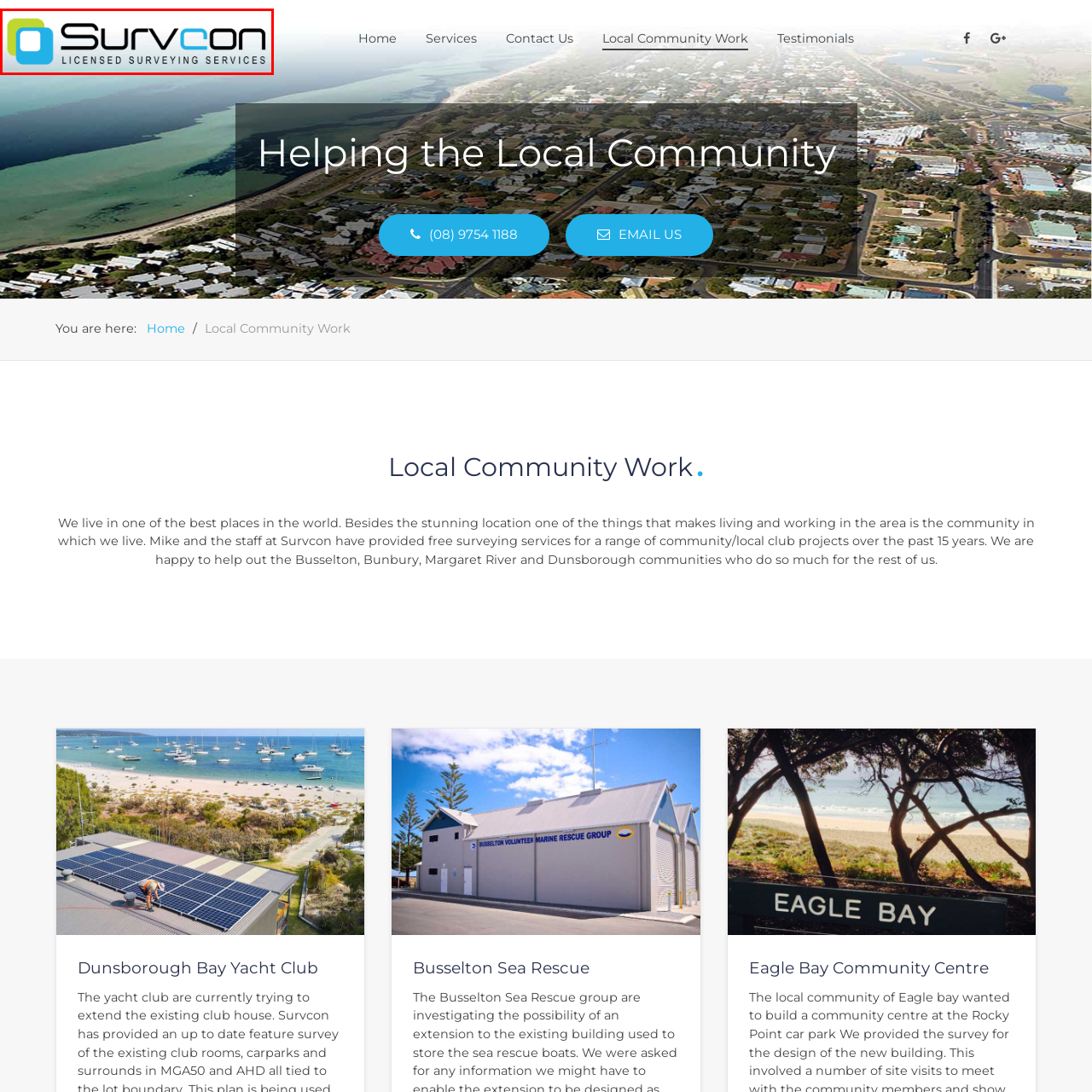Inspect the picture enclosed by the red border, What is the font style of the brand name 'Survcon'? Provide your answer as a single word or phrase.

Bold and sophisticated